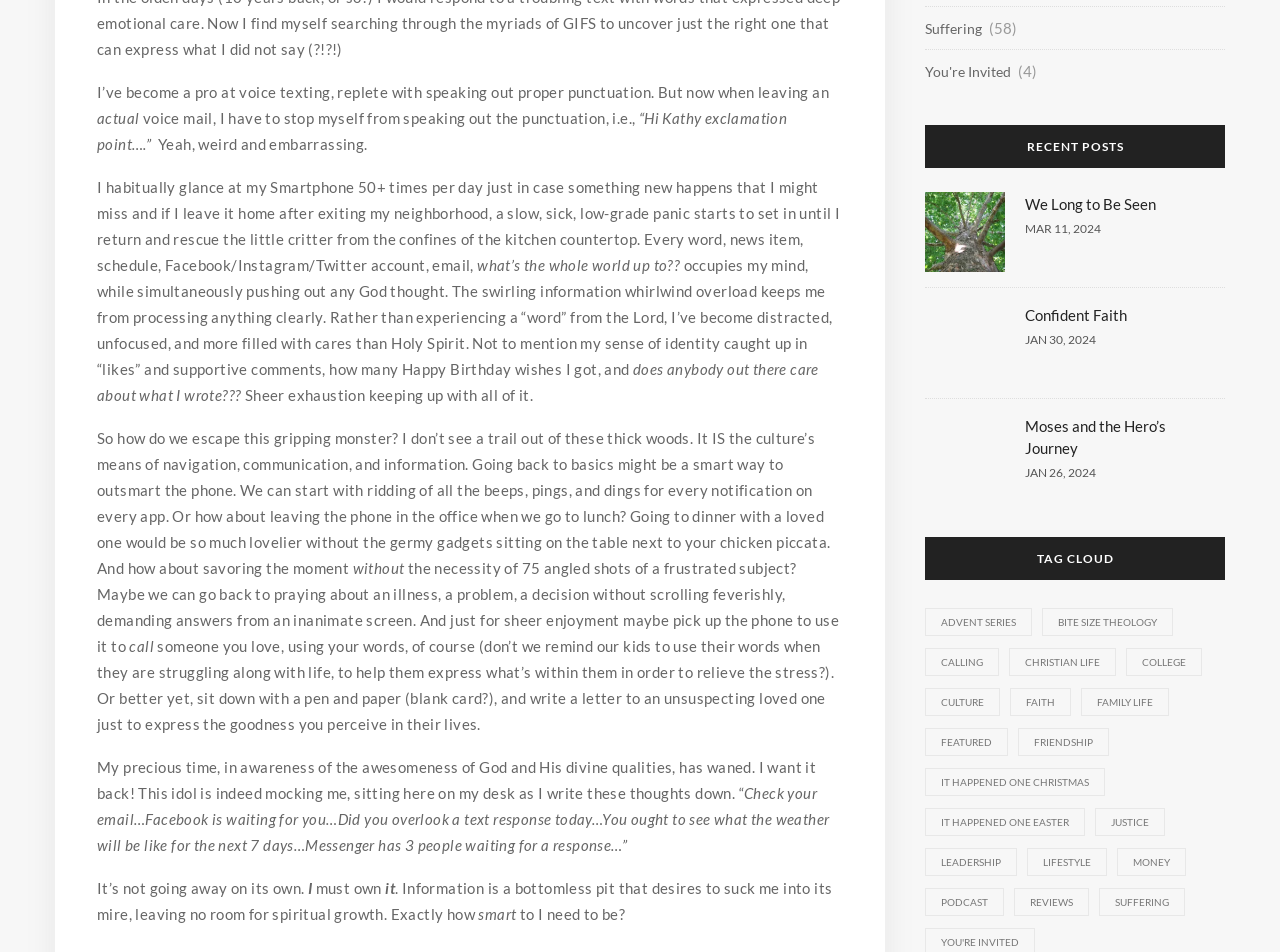Respond to the following query with just one word or a short phrase: 
What is the author's concern about their phone usage?

Distraction from spiritual growth